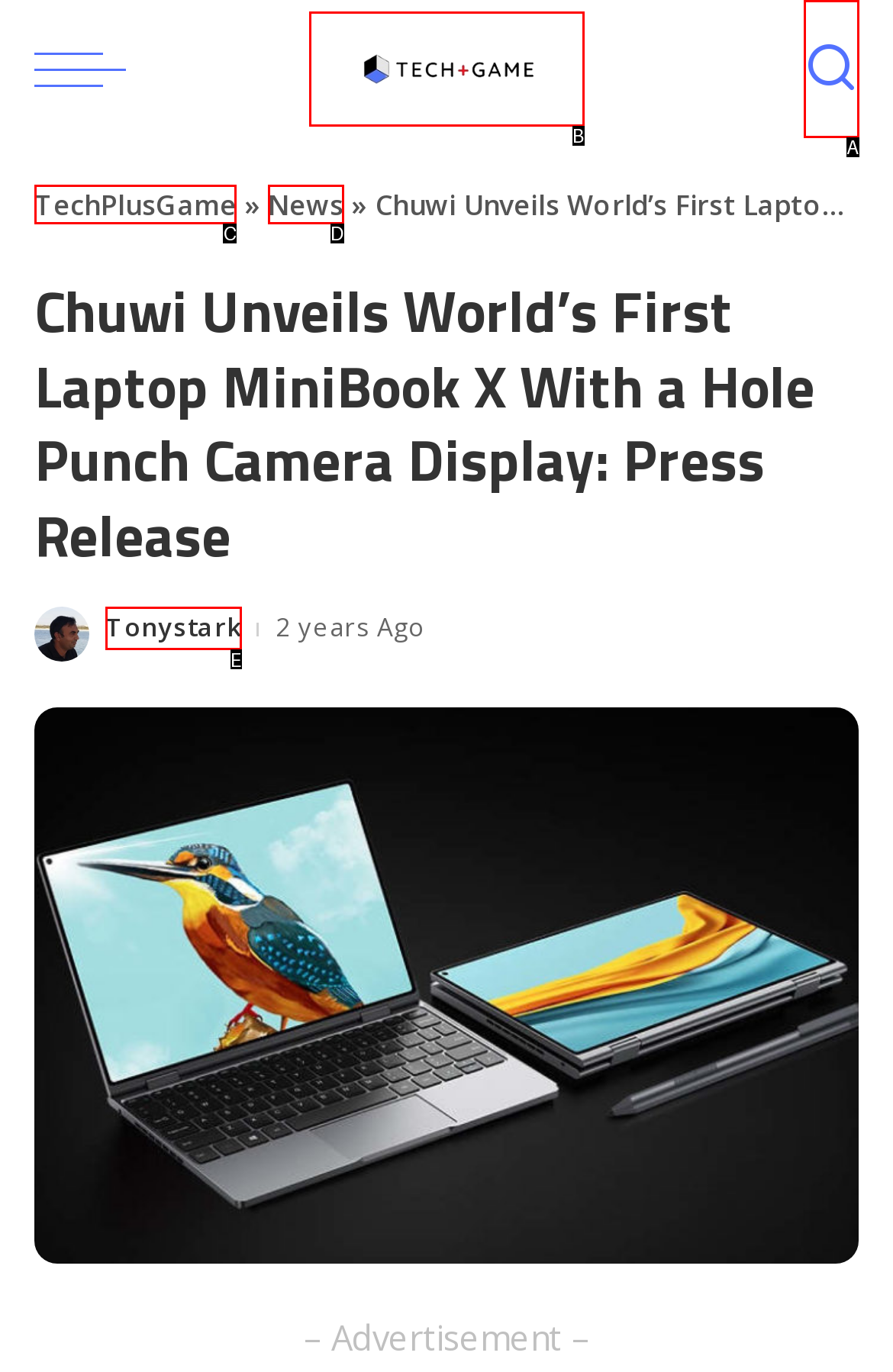Based on the description Slider series, identify the most suitable HTML element from the options. Provide your answer as the corresponding letter.

None